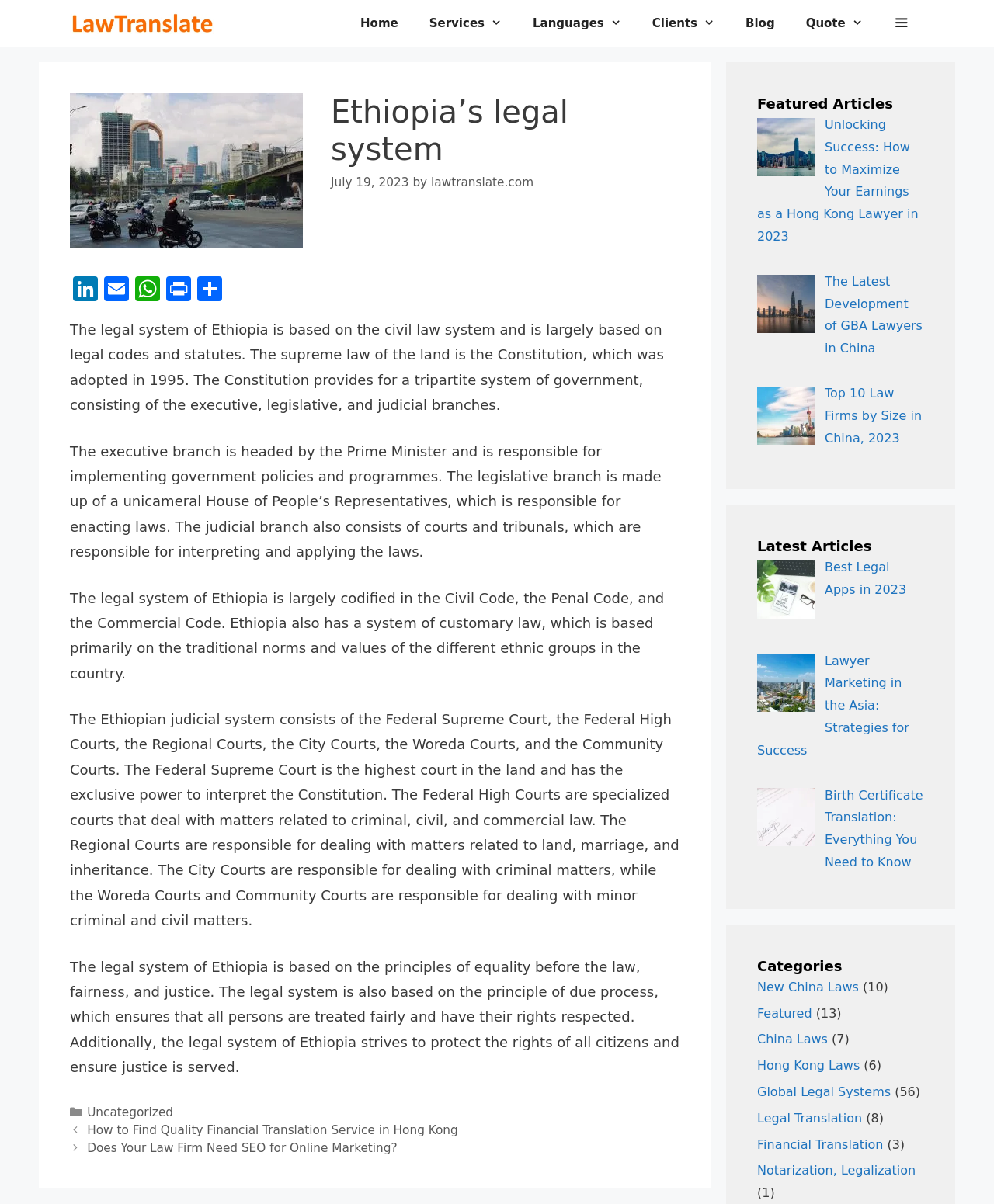What is the name of the author of the article 'Ethiopia’s legal system'?
Please respond to the question with a detailed and thorough explanation.

I looked at the link next to the 'by' text, and it says 'lawtranslate.com', which I assume is the author of the article.